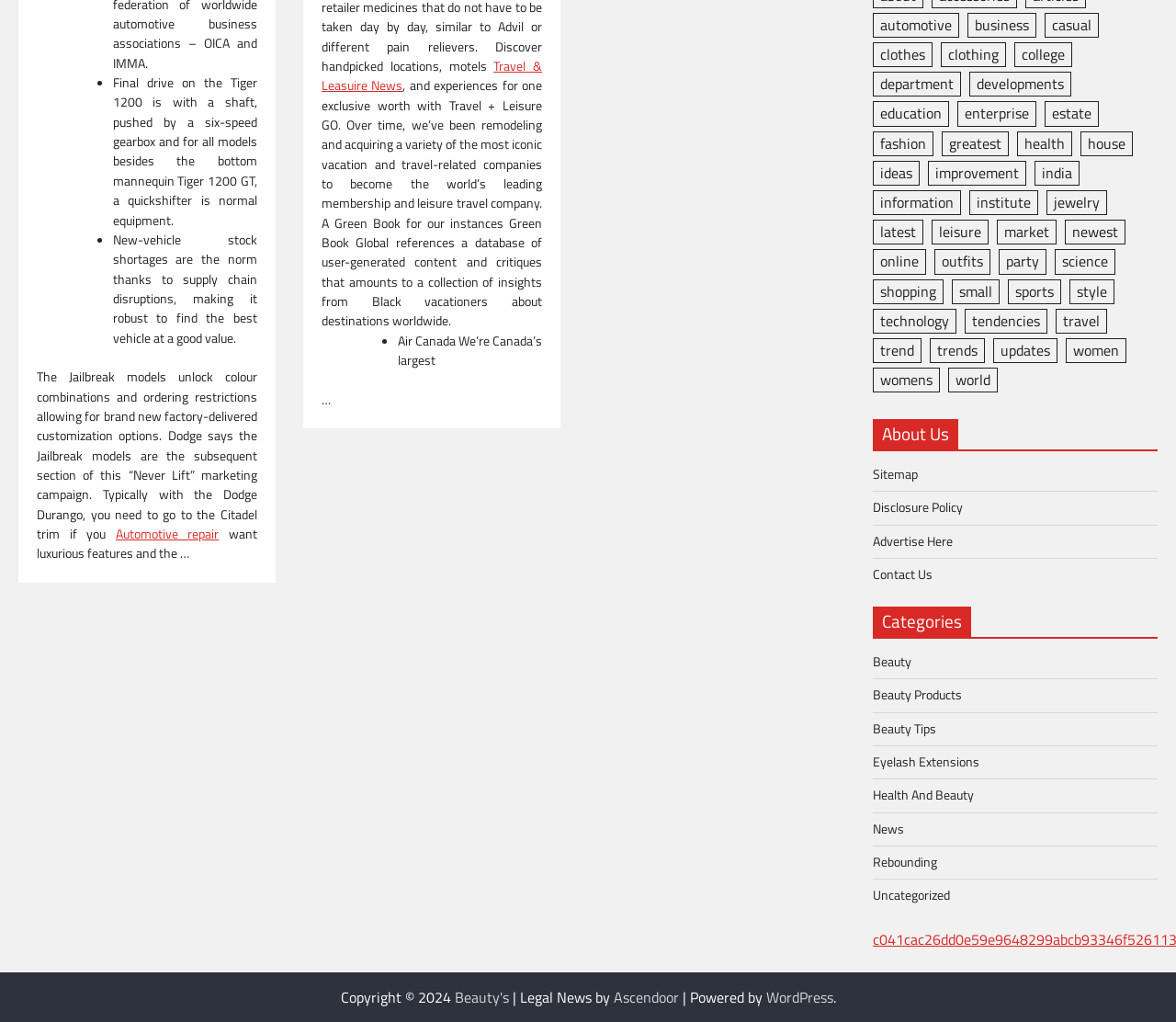Identify the bounding box of the UI element that matches this description: "enterprise".

[0.814, 0.099, 0.881, 0.124]